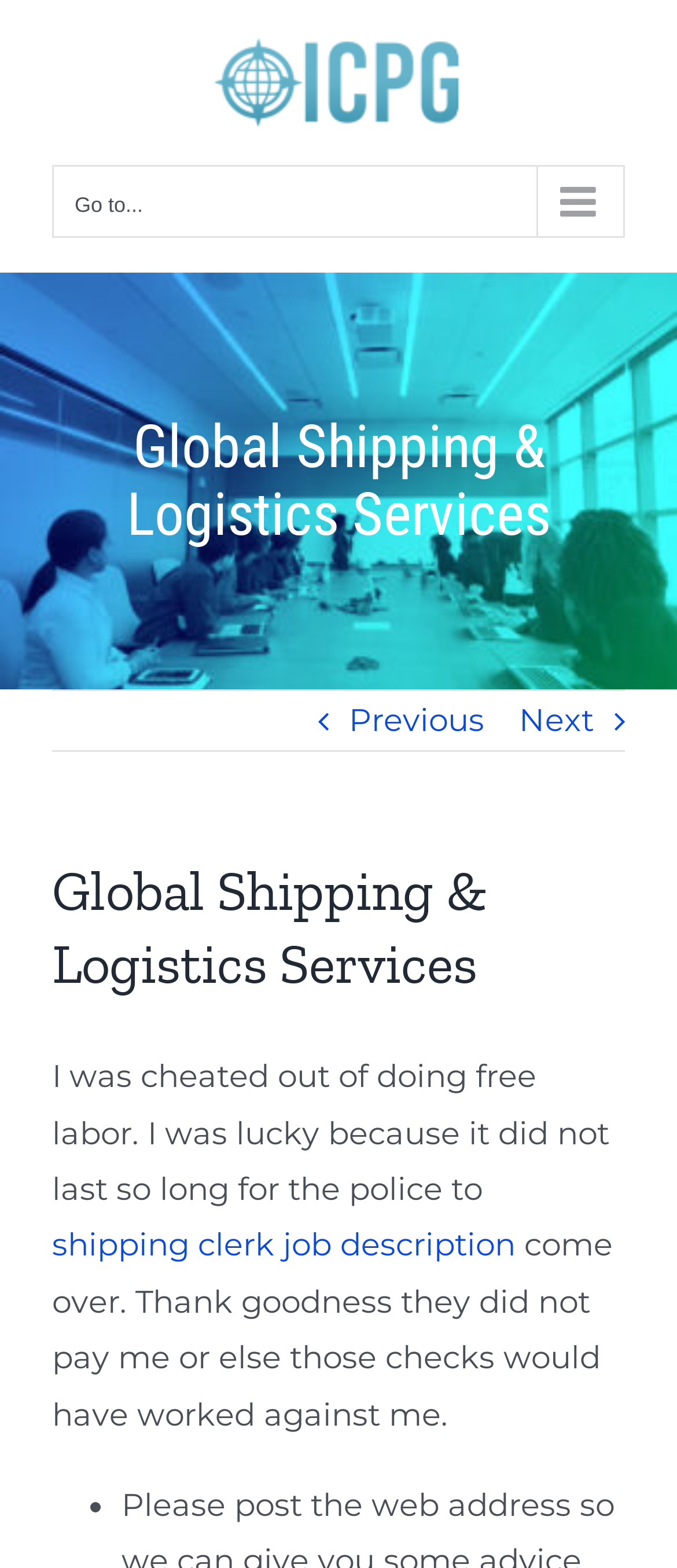What is the tone of the author's writing?
Based on the image, answer the question with a single word or brief phrase.

Relieved